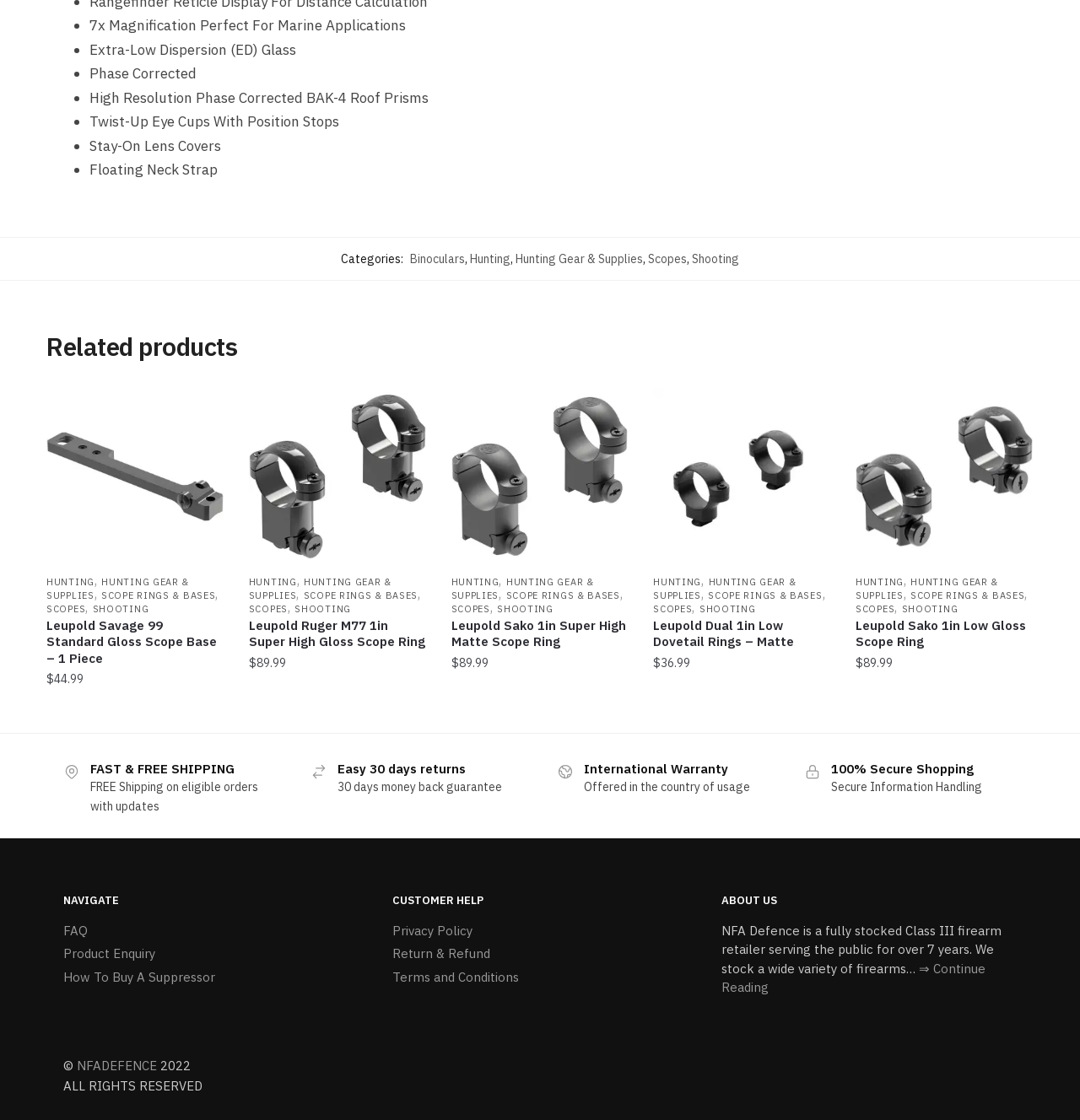Given the element description: "NFADEFENCE", predict the bounding box coordinates of this UI element. The coordinates must be four float numbers between 0 and 1, given as [left, top, right, bottom].

[0.071, 0.941, 0.145, 0.955]